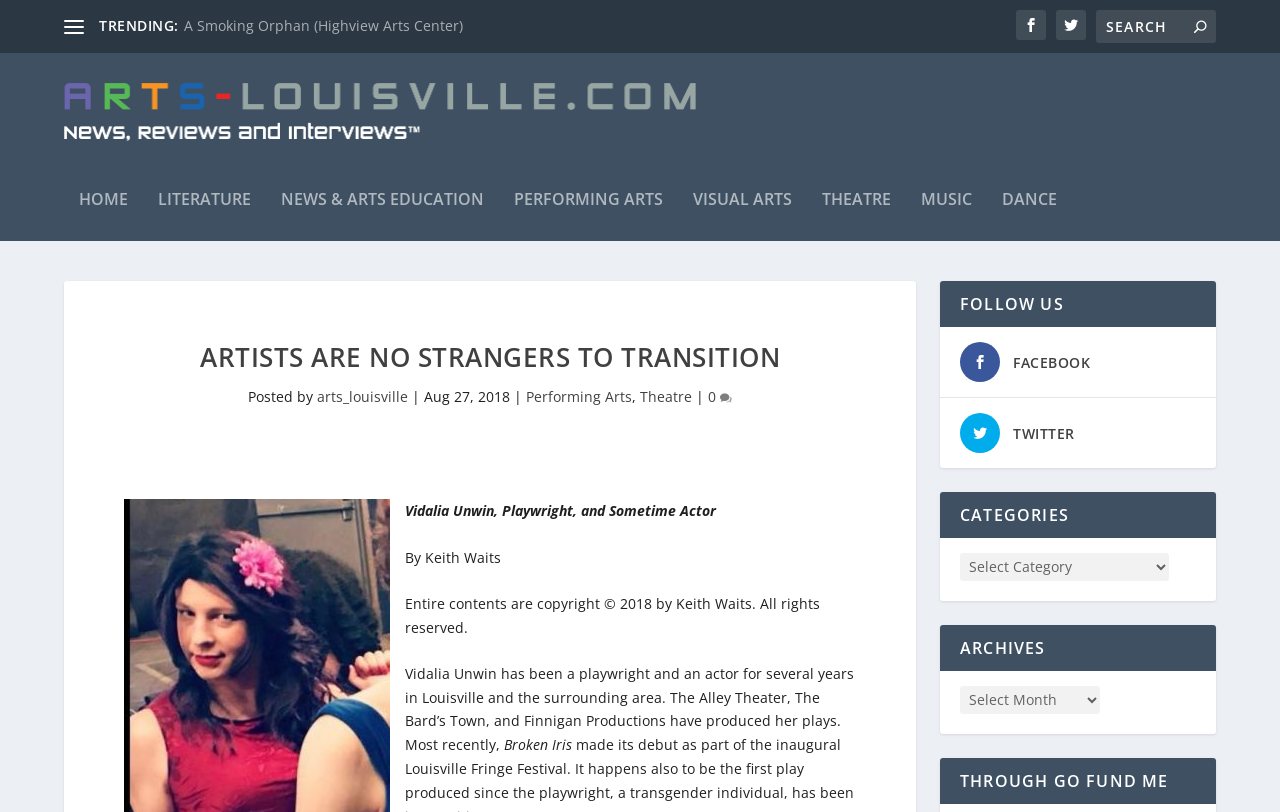Please identify the coordinates of the bounding box for the clickable region that will accomplish this instruction: "Go to HOME page".

[0.062, 0.218, 0.1, 0.304]